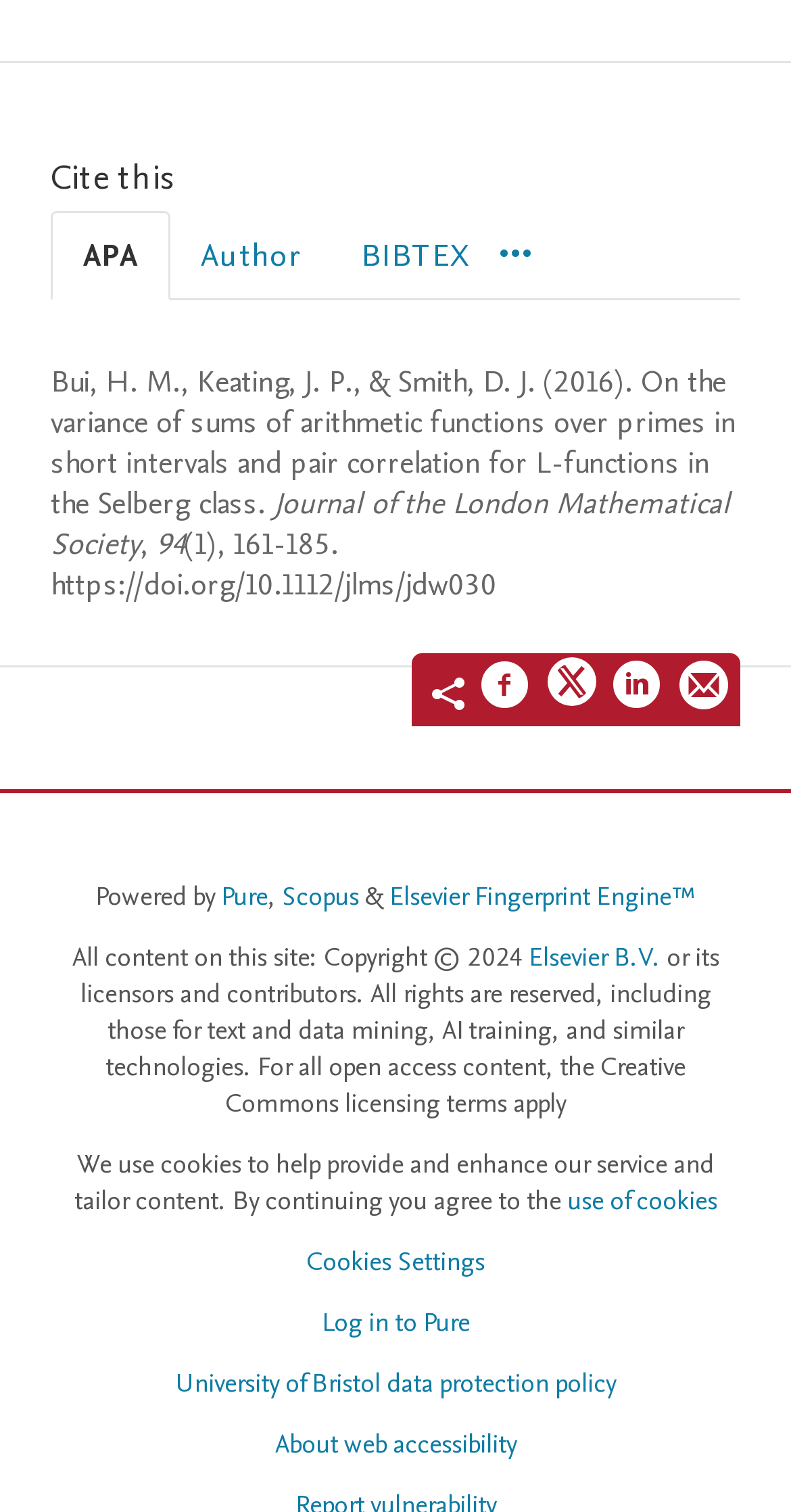Please find the bounding box coordinates of the element's region to be clicked to carry out this instruction: "View citation in BIBTEX format".

[0.418, 0.141, 0.631, 0.197]